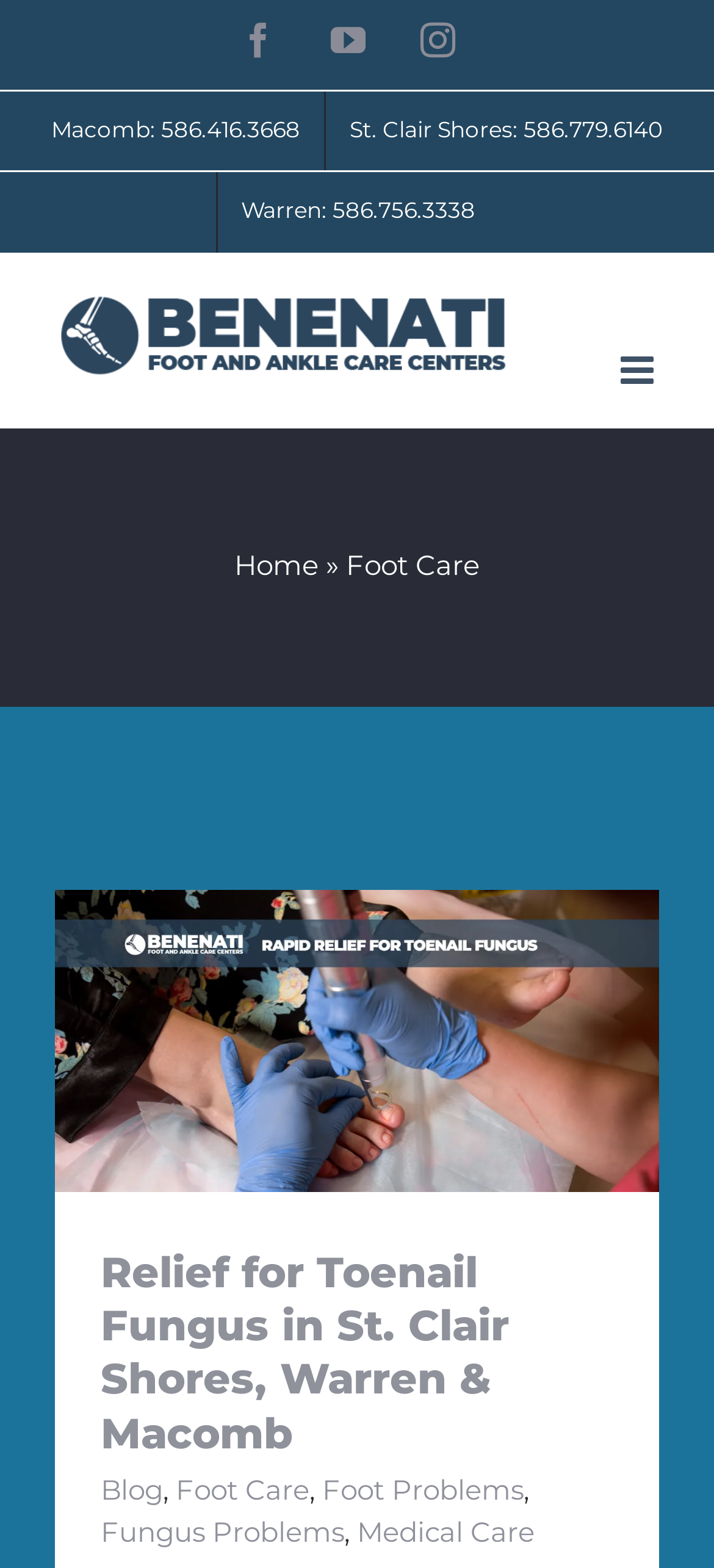Find the bounding box coordinates for the area that must be clicked to perform this action: "Click Facebook link".

[0.337, 0.014, 0.386, 0.036]